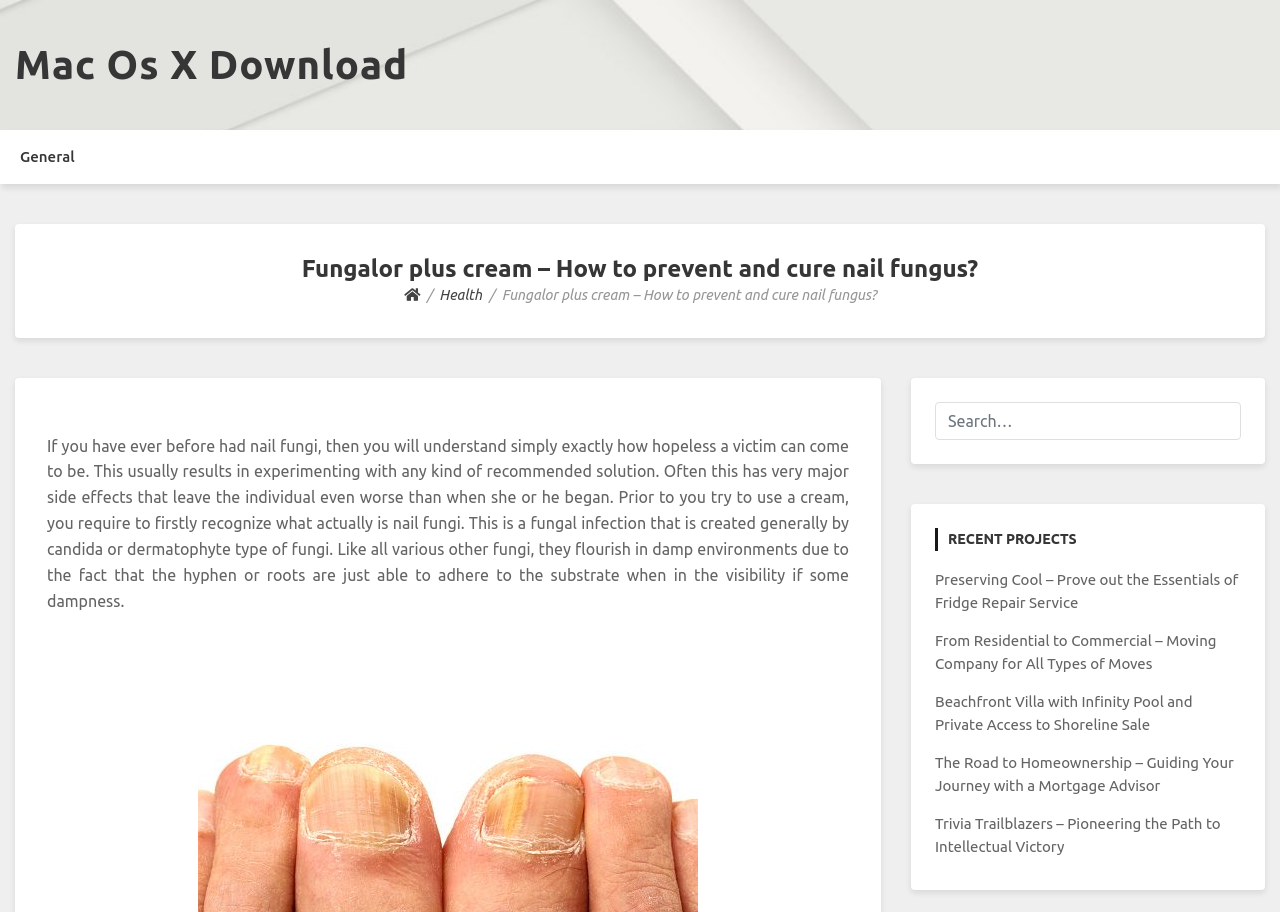What type of projects are listed under 'RECENT PROJECTS'?
Answer with a single word or short phrase according to what you see in the image.

Various topics